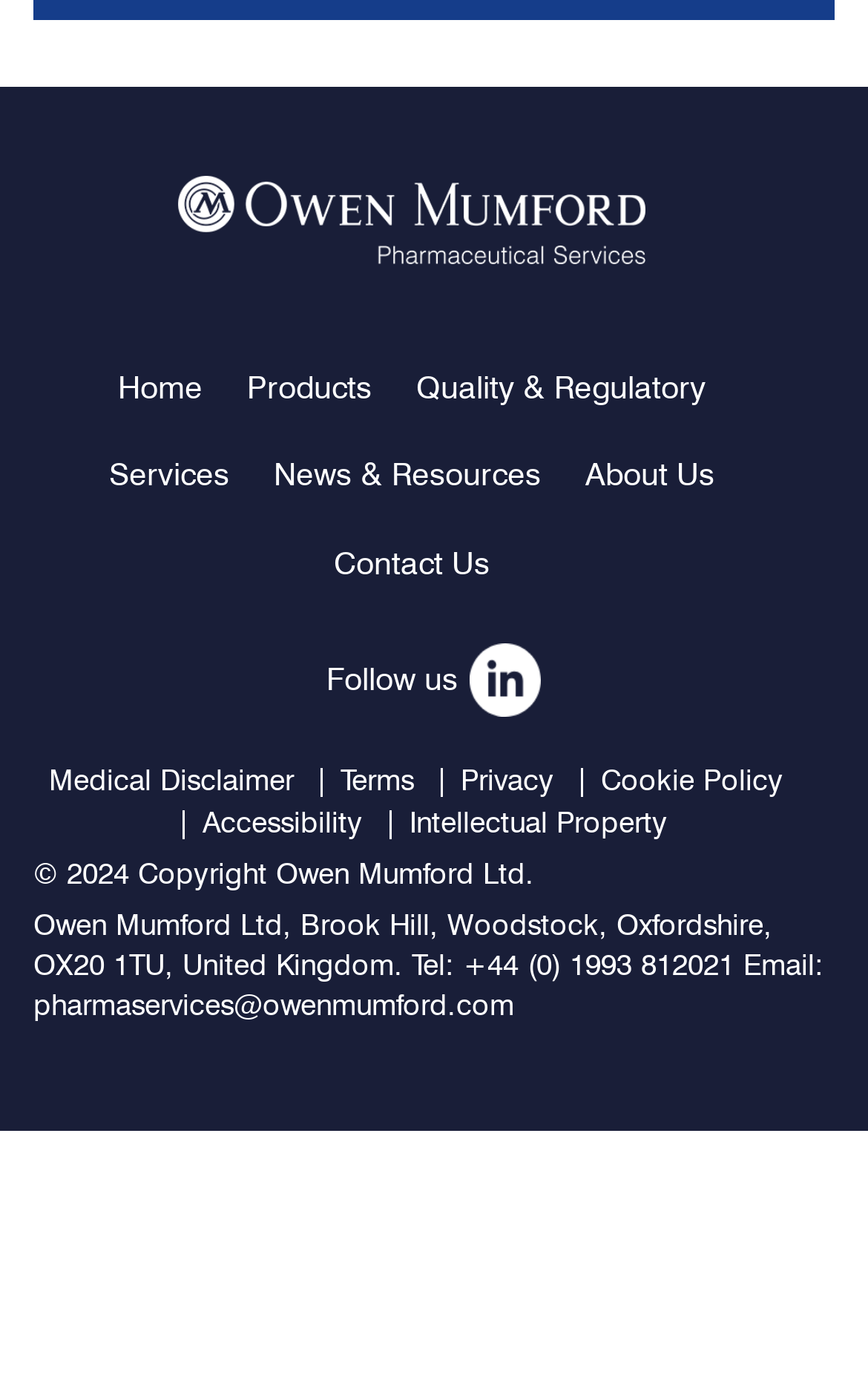Please identify the bounding box coordinates of the clickable region that I should interact with to perform the following instruction: "follow us on LinkedIn". The coordinates should be expressed as four float numbers between 0 and 1, i.e., [left, top, right, bottom].

[0.376, 0.462, 0.624, 0.516]